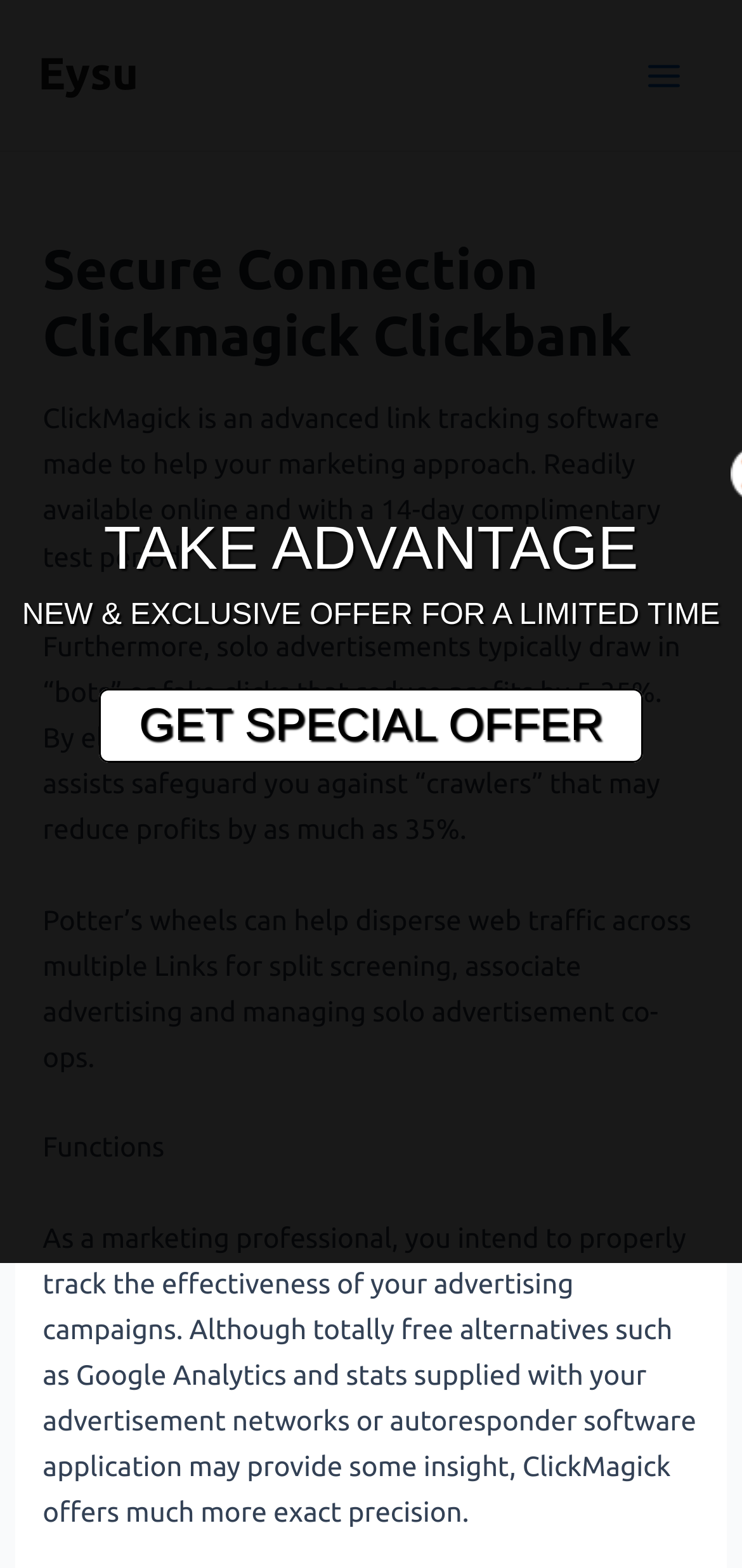Identify the first-level heading on the webpage and generate its text content.

Secure Connection Clickmagick Clickbank